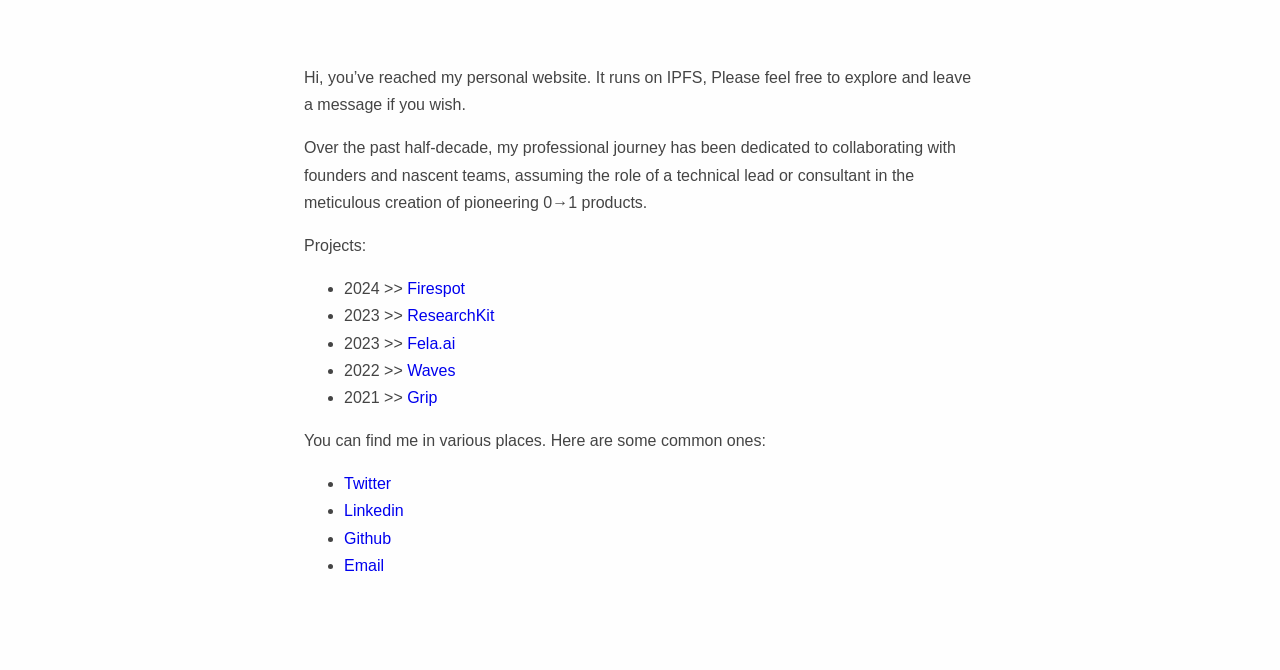Please identify the bounding box coordinates of the element's region that needs to be clicked to fulfill the following instruction: "go to Github". The bounding box coordinates should consist of four float numbers between 0 and 1, i.e., [left, top, right, bottom].

[0.269, 0.79, 0.306, 0.816]